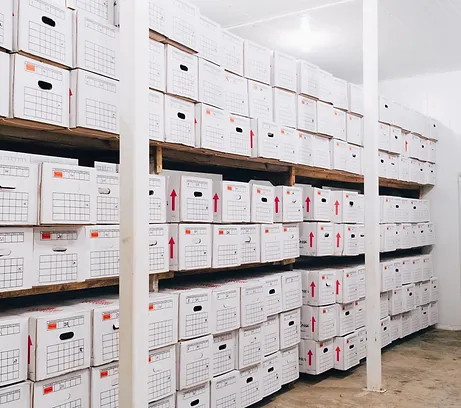Outline with detail what the image portrays.

The image showcases a well-organized storage area filled with multiple stacks of boxes, all meticulously lined against the walls. Each box is uniform in appearance, highlighting a white exterior with grid patterns and clear labeling. The shelves are efficiently utilized, maximizing vertical space as the boxes are stacked neatly in rows. Prominent red arrows on the boxes indicate handling instructions, emphasizing the importance of storage and transport protocols. The lighting in the room is bright, ensuring visibility and contributing to an orderly environment. This setup suggests a focus on quality and care, likely relevant to packaging products, possibly for a floral business specializing in roses, as inferred from the context of packaging quality mentioned elsewhere.